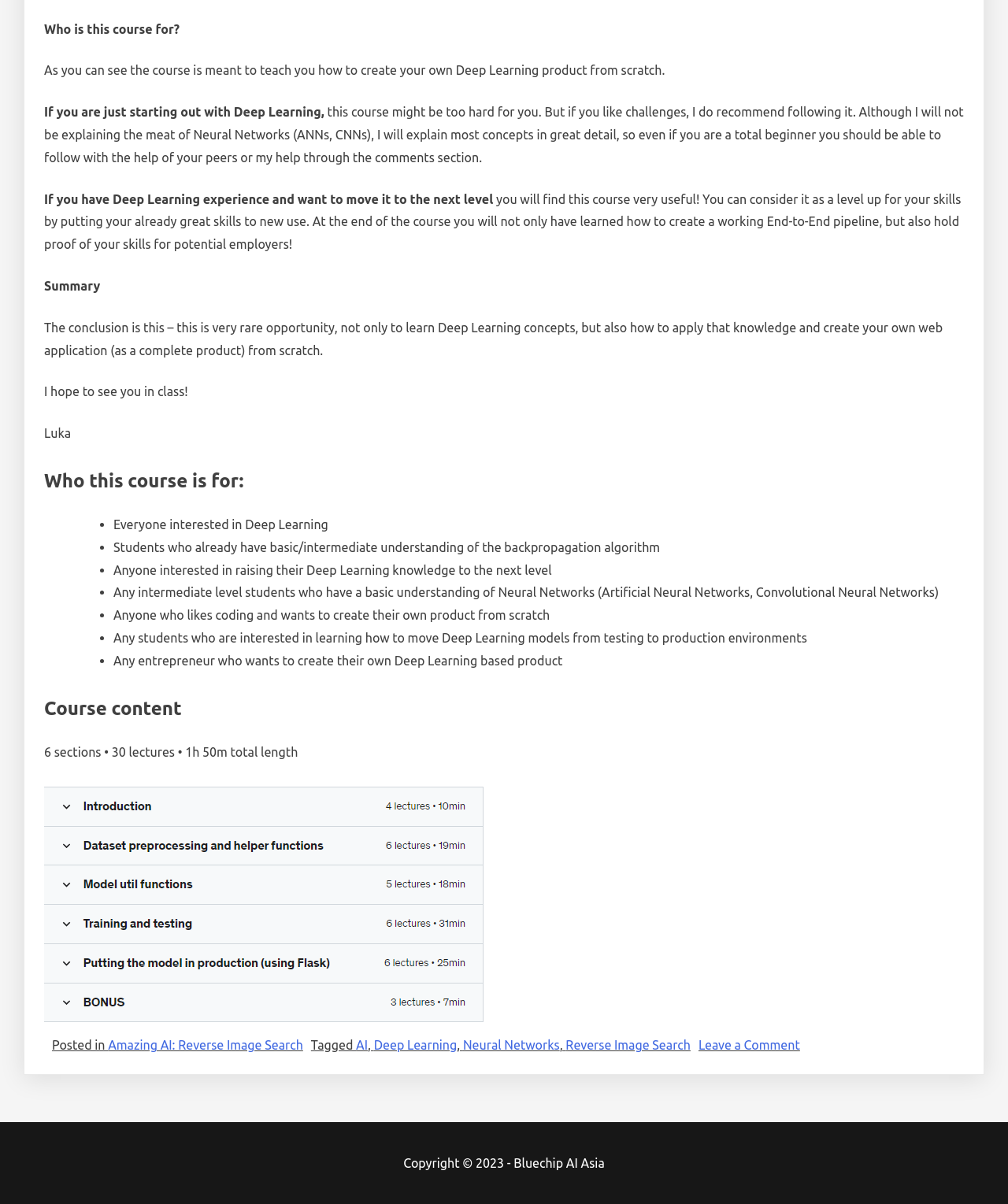What is the target audience for the course?
Answer the question with a detailed explanation, including all necessary information.

The course is targeted towards everyone interested in Deep Learning, including students who already have basic/intermediate understanding of the backpropagation algorithm, anyone interested in raising their Deep Learning knowledge to the next level, and entrepreneurs who want to create their own Deep Learning-based product.